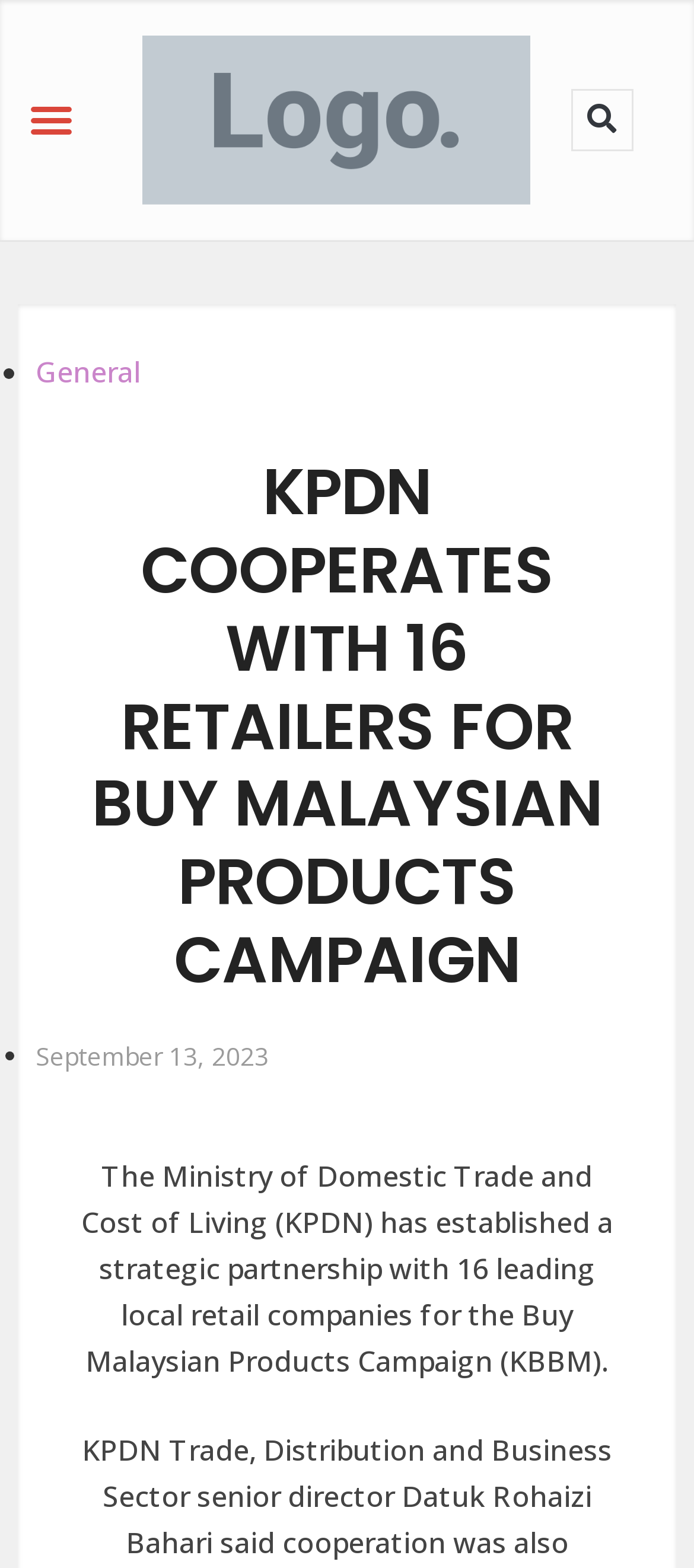Using the element description: "September 13, 2023", determine the bounding box coordinates. The coordinates should be in the format [left, top, right, bottom], with values between 0 and 1.

[0.051, 0.663, 0.387, 0.684]